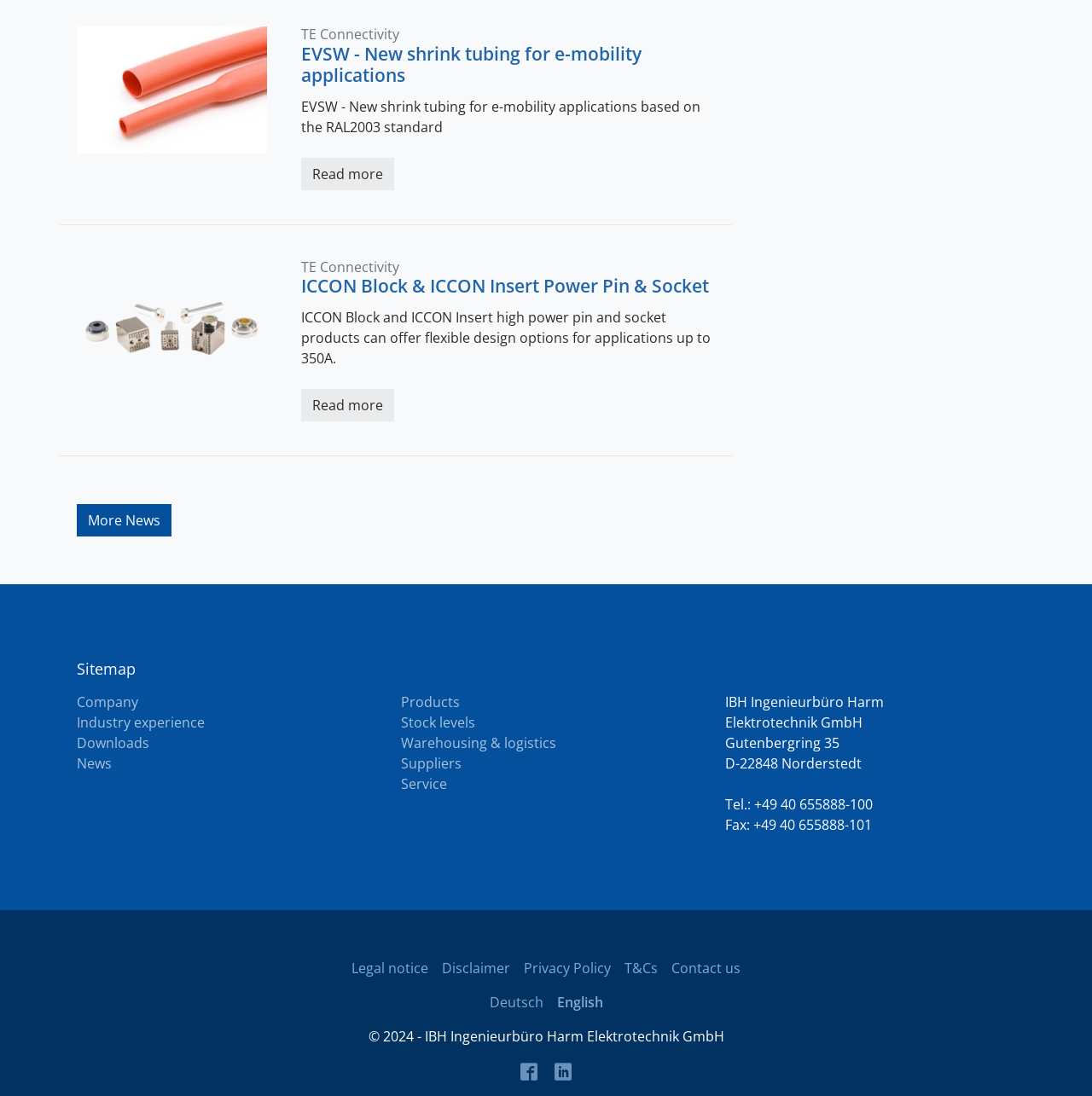Provide the bounding box coordinates, formatted as (top-left x, top-left y, bottom-right x, bottom-right y), with all values being floating point numbers between 0 and 1. Identify the bounding box of the UI element that matches the description: +49 40 655888-100

[0.691, 0.725, 0.799, 0.742]